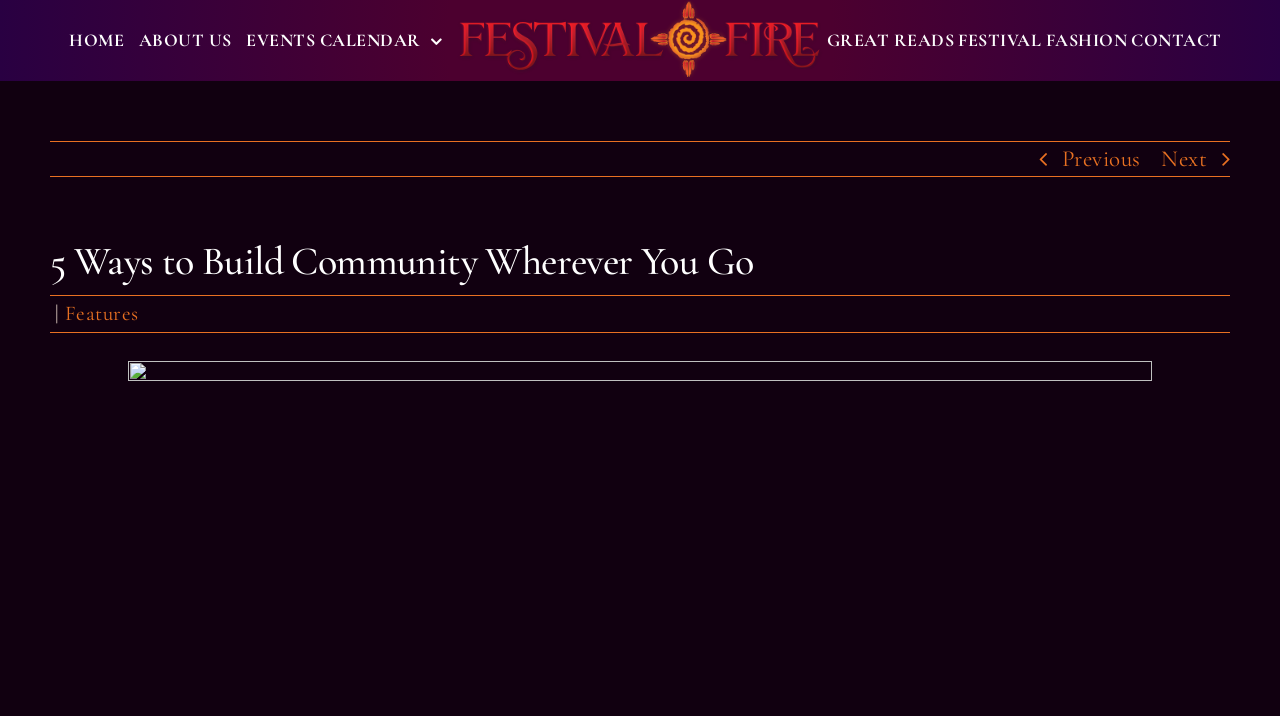How many links are there in the second navigation menu?
Refer to the image and answer the question using a single word or phrase.

4